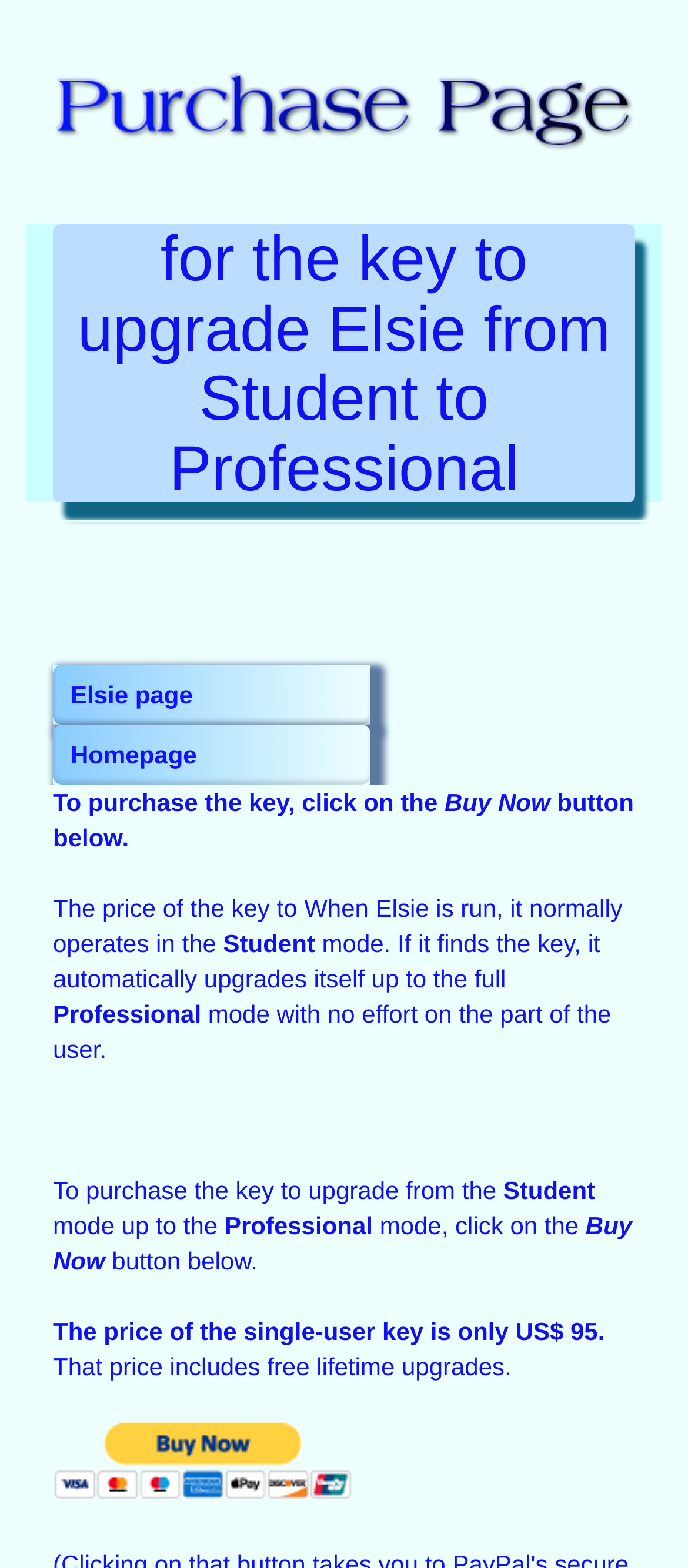From the webpage screenshot, predict the bounding box coordinates (top-left x, top-left y, bottom-right x, bottom-right y) for the UI element described here: Elsie page

[0.077, 0.424, 0.538, 0.462]